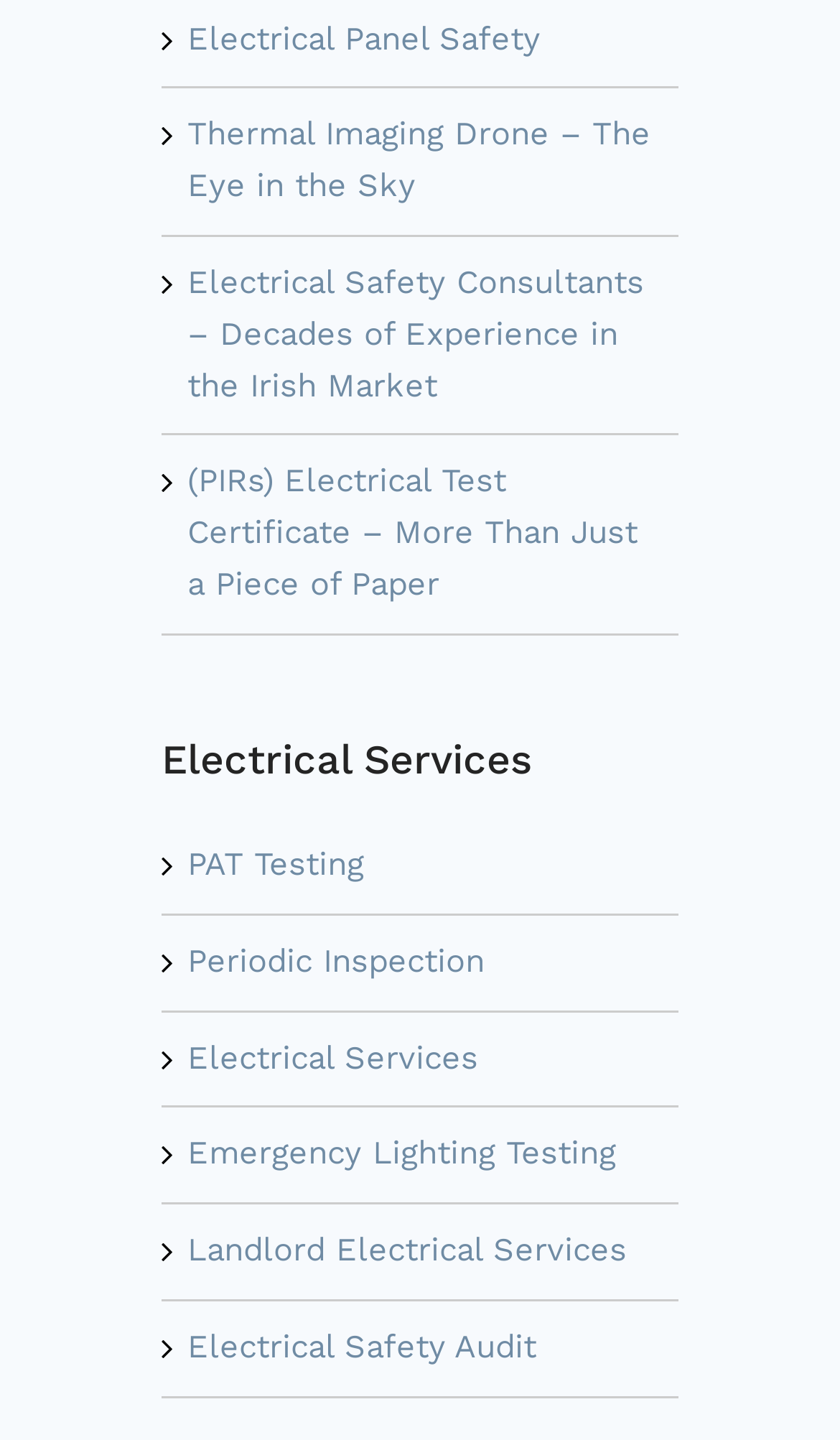Respond concisely with one word or phrase to the following query:
What is the topic of the webpage?

Electrical Services